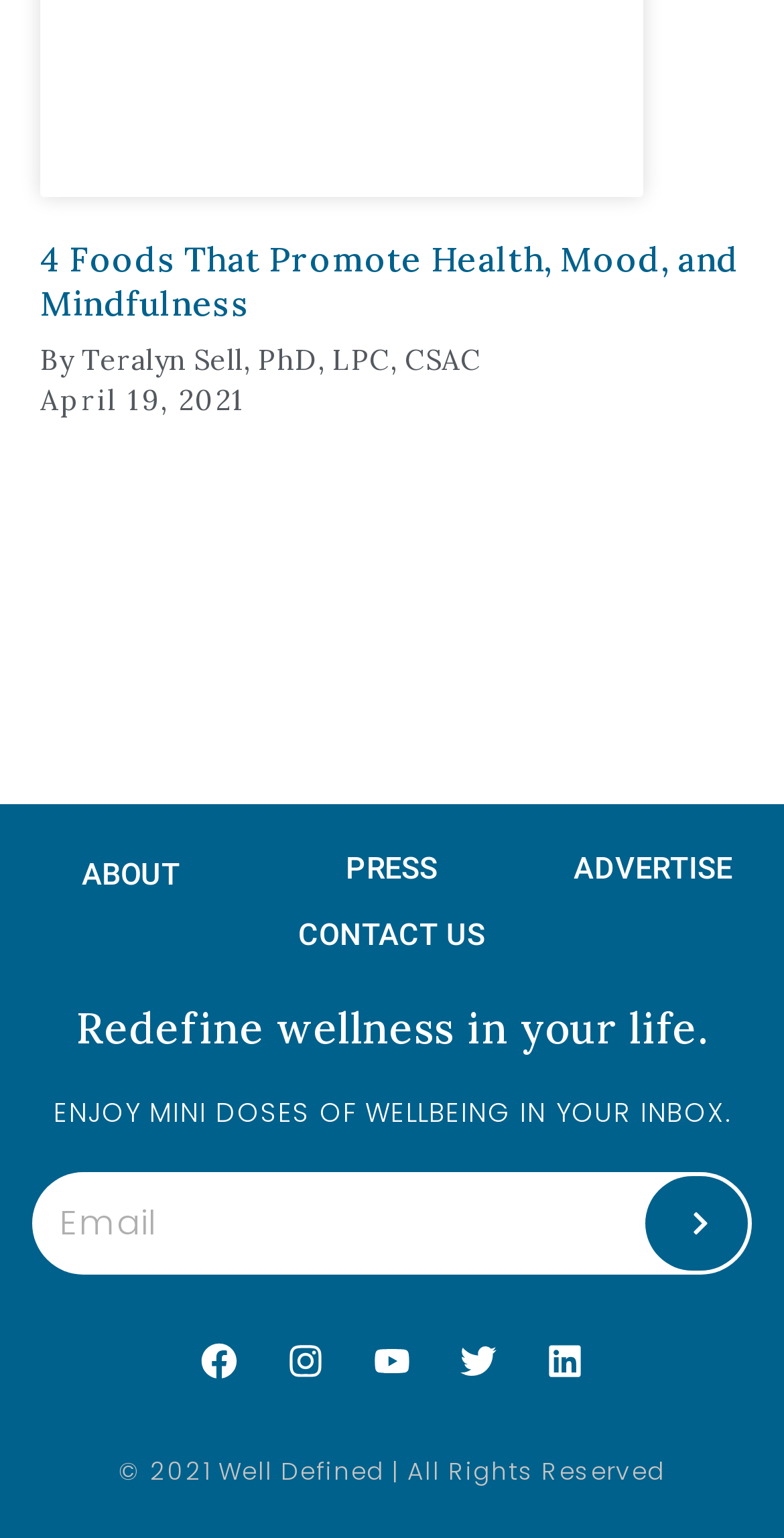Determine the bounding box coordinates of the section I need to click to execute the following instruction: "Read the article about 4 foods that promote health, mood, and mindfulness". Provide the coordinates as four float numbers between 0 and 1, i.e., [left, top, right, bottom].

[0.051, 0.154, 0.943, 0.212]